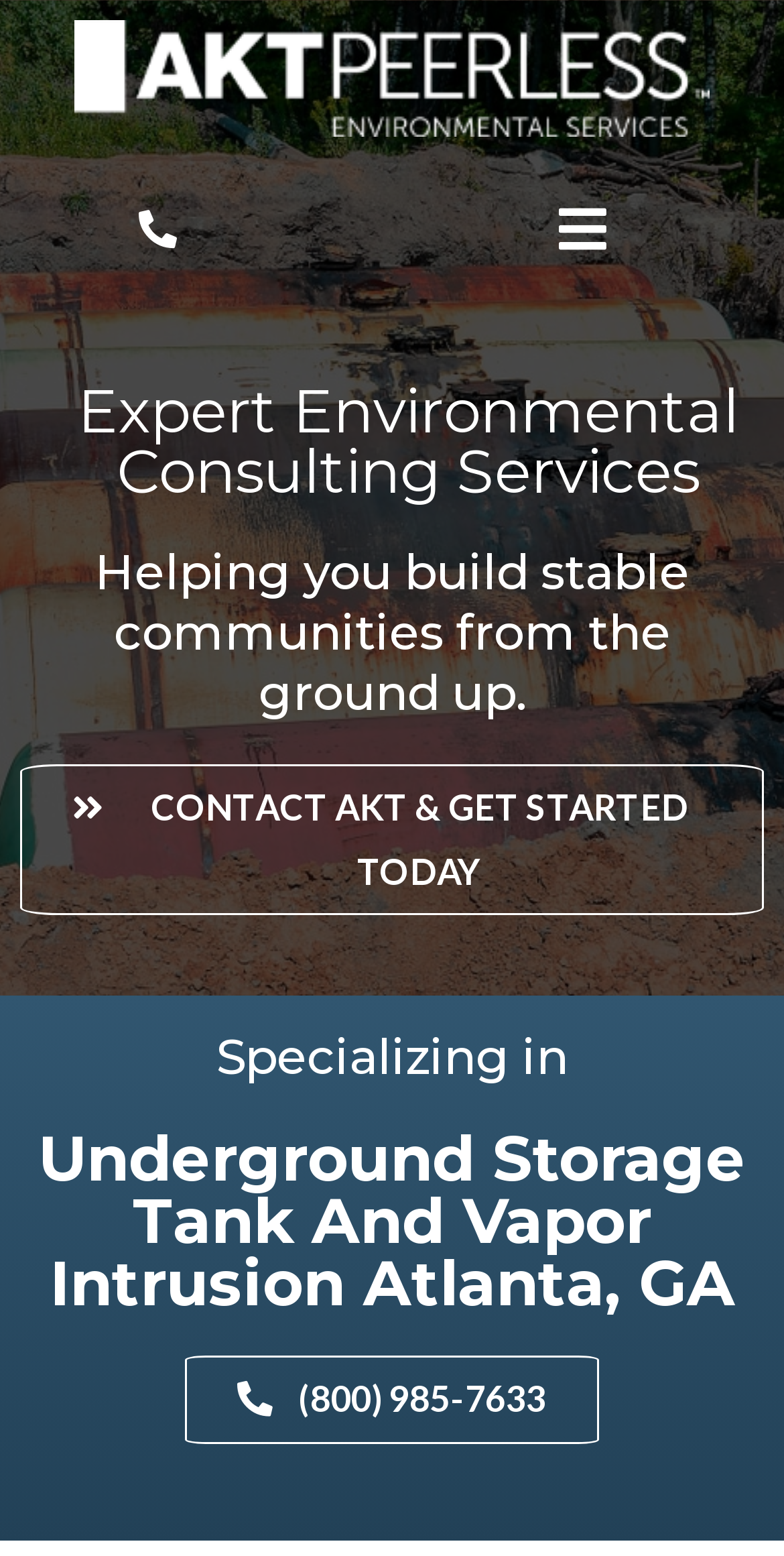What is the company's specialization?
Analyze the screenshot and provide a detailed answer to the question.

I found the specialization by looking at the heading element with the text 'Underground Storage Tank And Vapor Intrusion Atlanta, GA' located in the middle of the page.